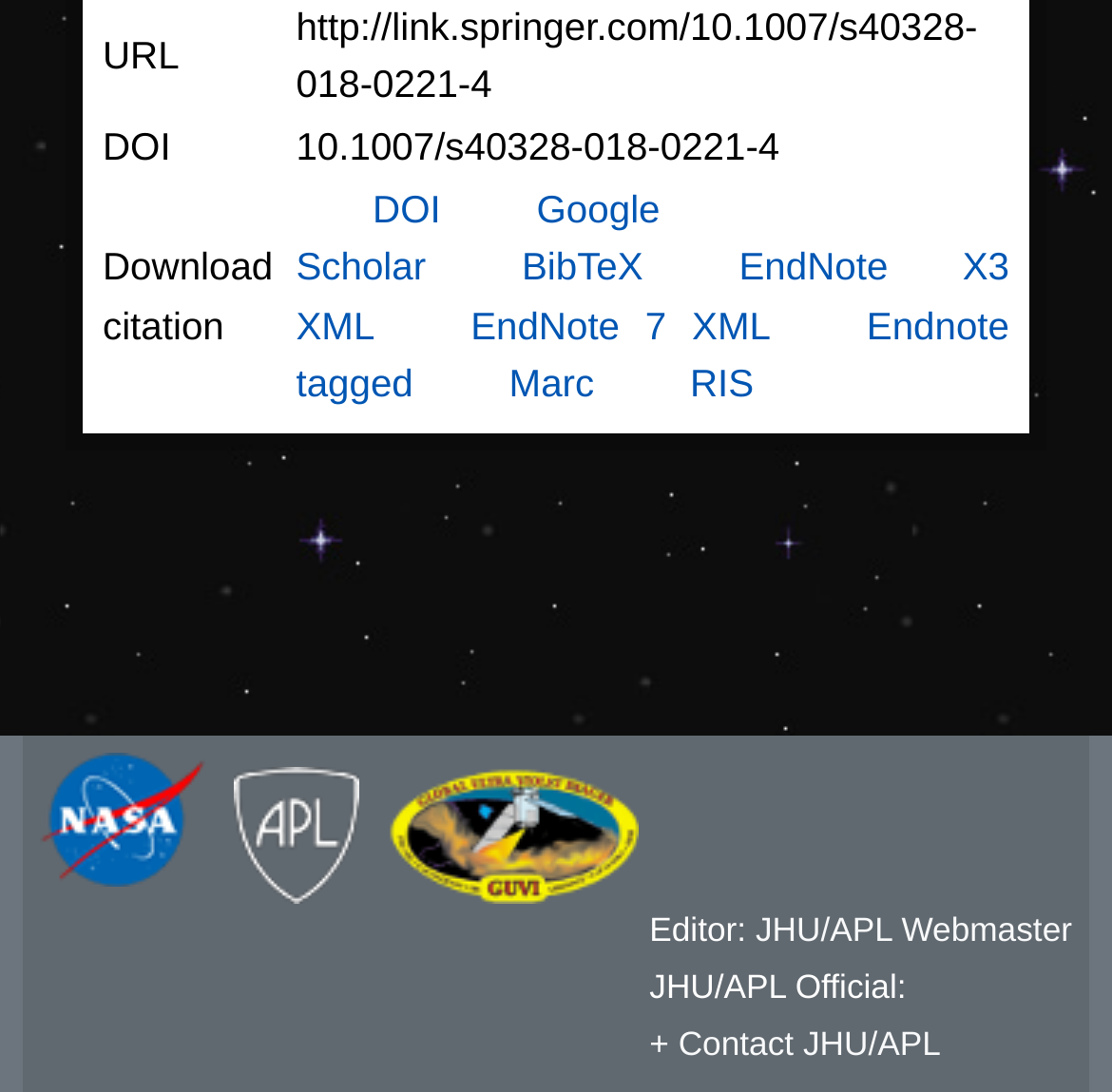Using the provided description: "DOI", find the bounding box coordinates of the corresponding UI element. The output should be four float numbers between 0 and 1, in the format [left, top, right, bottom].

[0.335, 0.173, 0.396, 0.212]